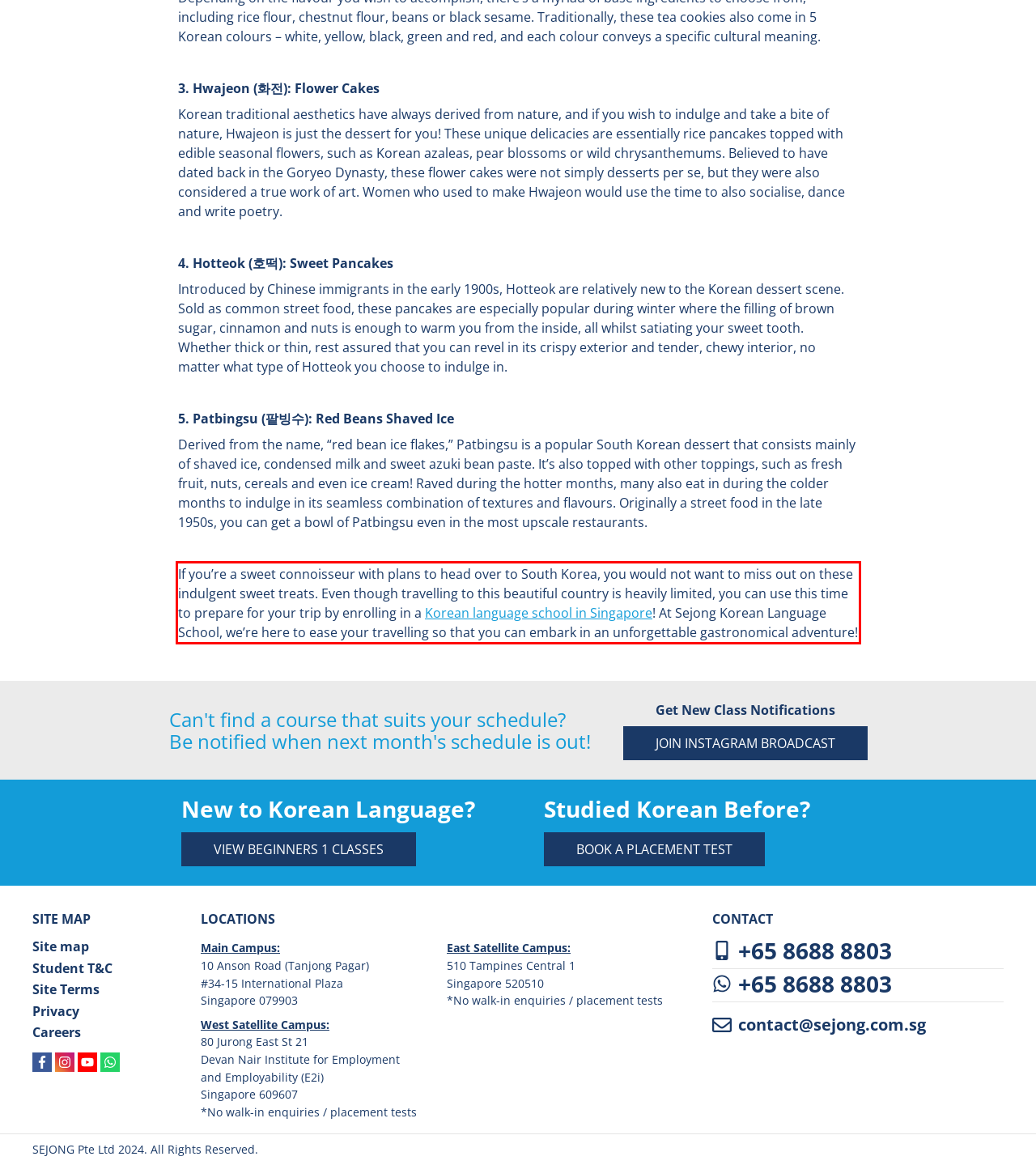Given a screenshot of a webpage containing a red rectangle bounding box, extract and provide the text content found within the red bounding box.

If you’re a sweet connoisseur with plans to head over to South Korea, you would not want to miss out on these indulgent sweet treats. Even though travelling to this beautiful country is heavily limited, you can use this time to prepare for your trip by enrolling in a Korean language school in Singapore! At Sejong Korean Language School, we’re here to ease your travelling so that you can embark in an unforgettable gastronomical adventure!